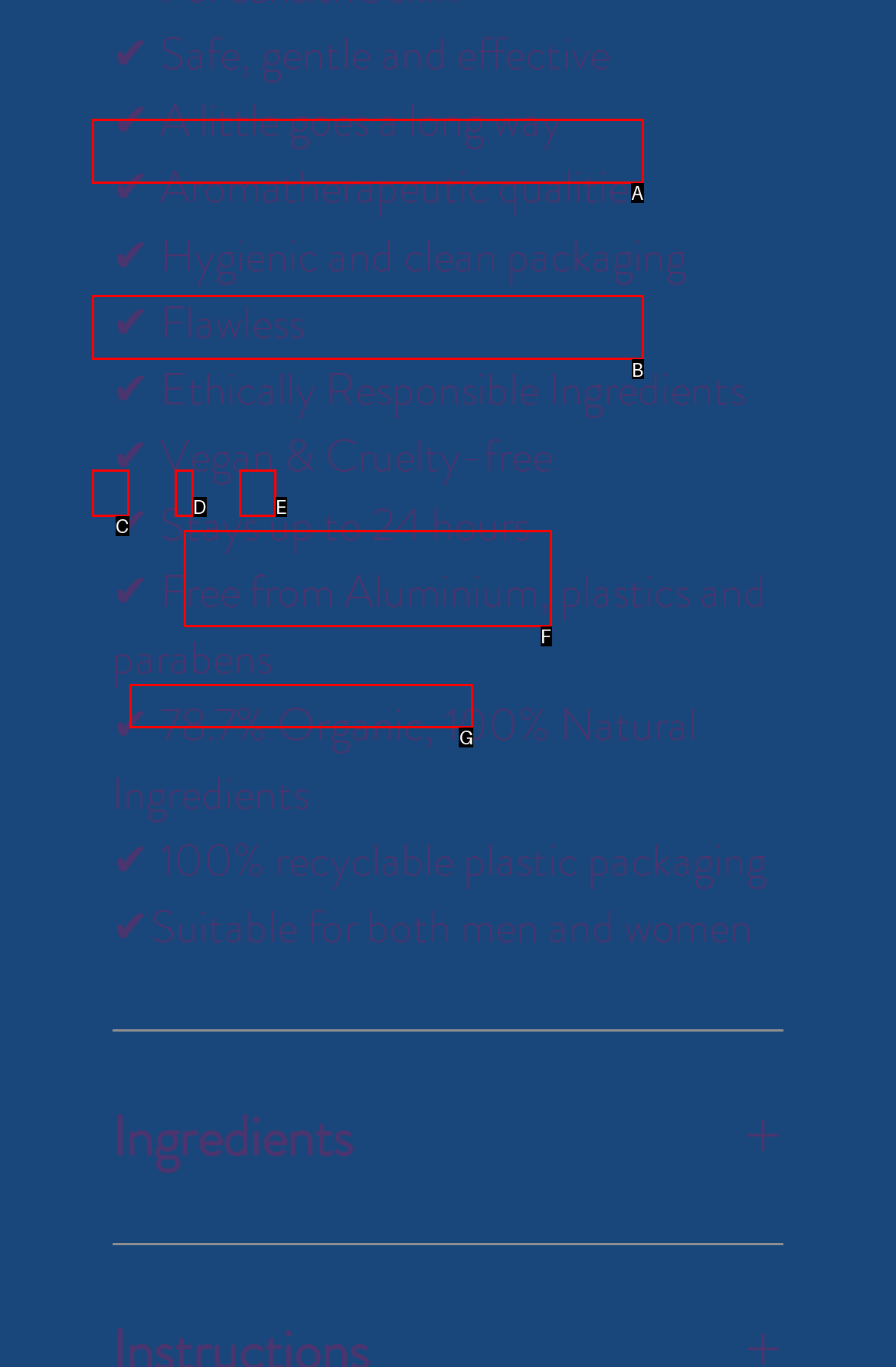Which option aligns with the description: More info? Respond by selecting the correct letter.

B